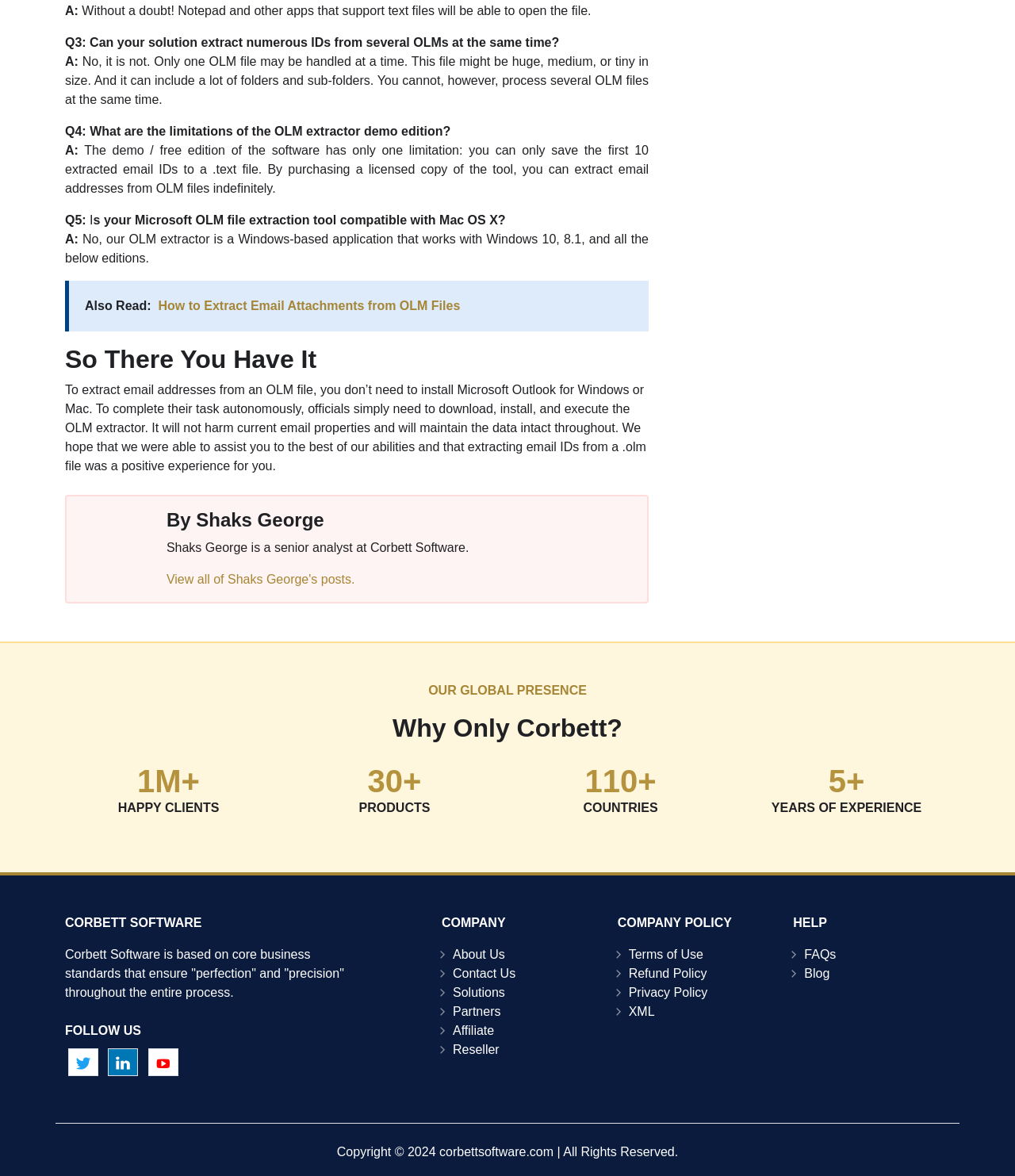Locate the bounding box coordinates of the area to click to fulfill this instruction: "View all posts by Shaks George". The bounding box should be presented as four float numbers between 0 and 1, in the order [left, top, right, bottom].

[0.164, 0.487, 0.35, 0.498]